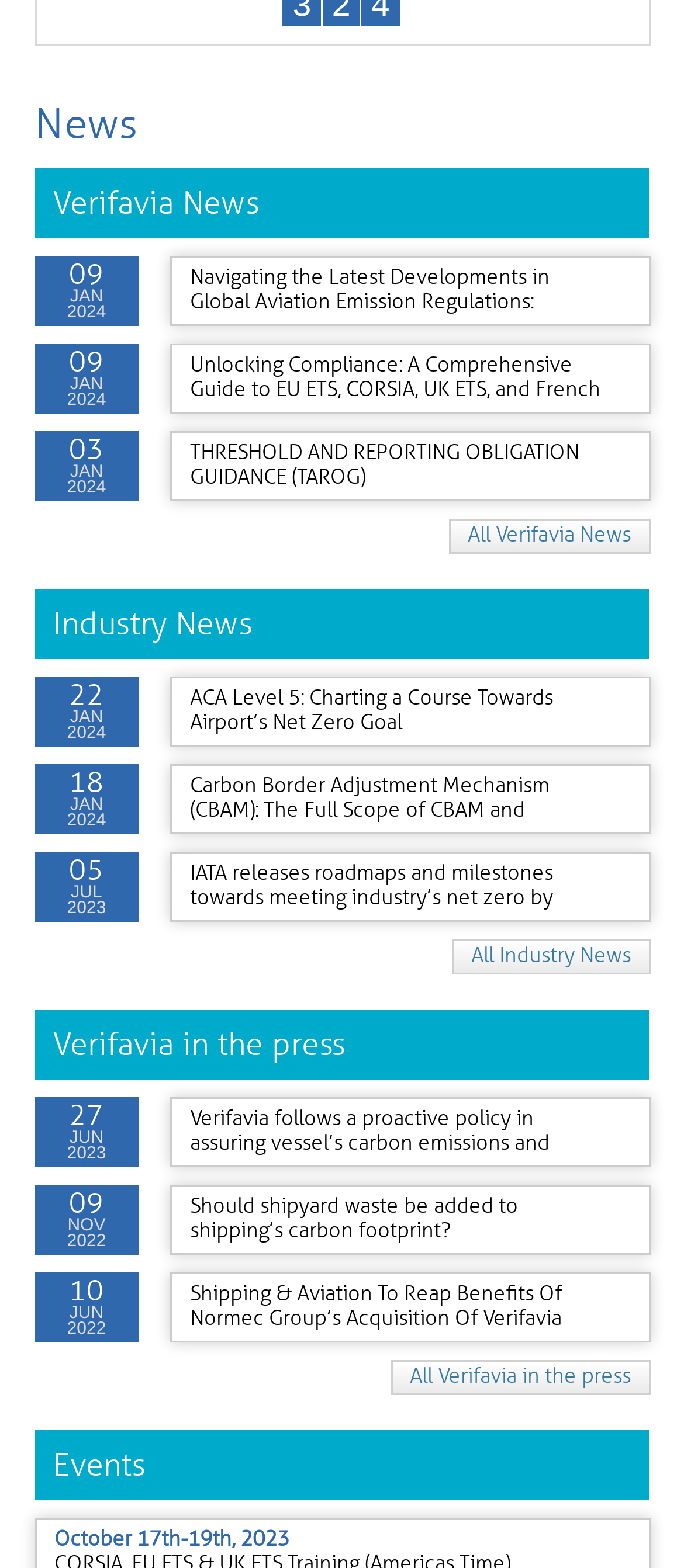Using a single word or phrase, answer the following question: 
How many news articles are there in the 'Verifavia News' category?

3